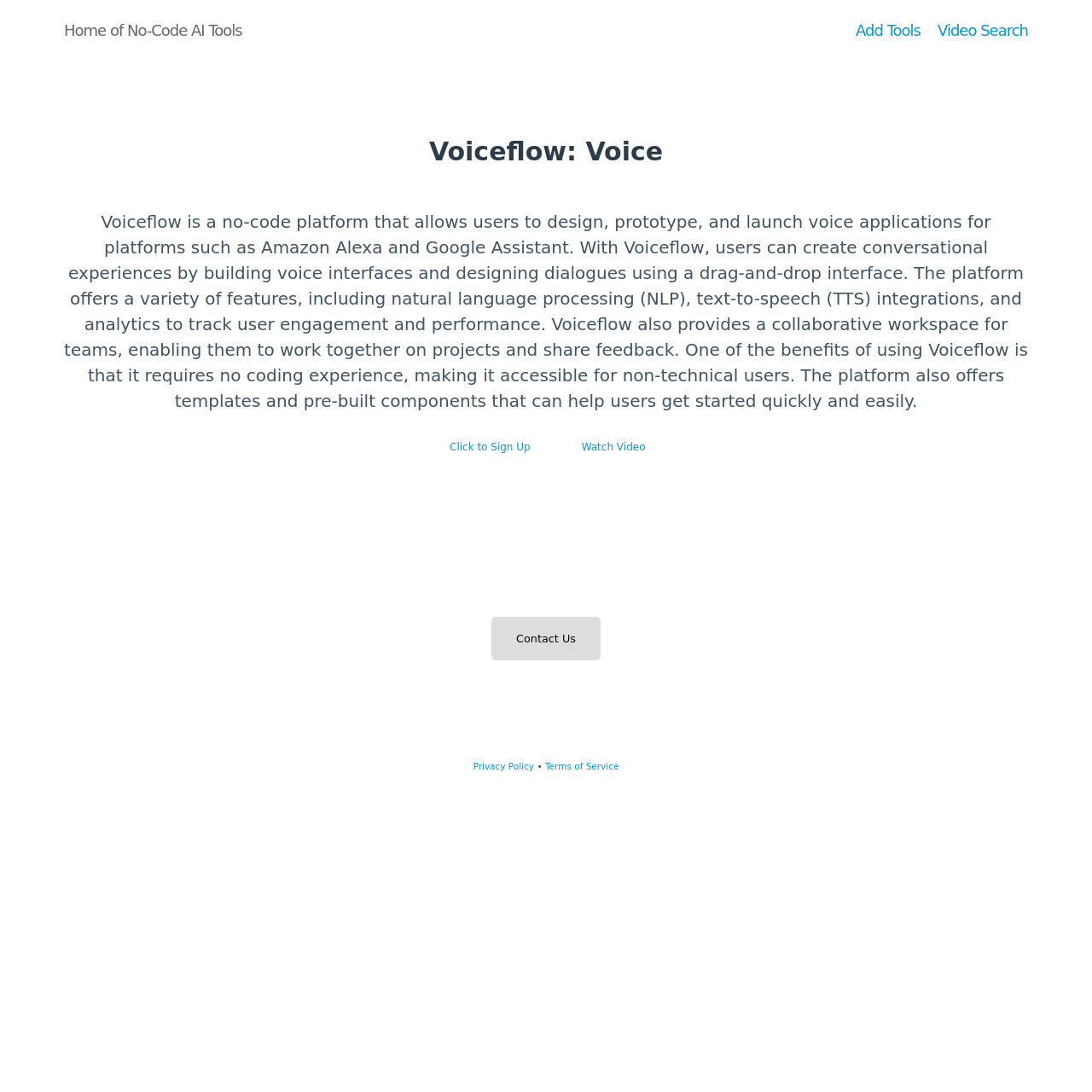How many main sections are on the webpage?
Based on the screenshot, answer the question with a single word or phrase.

3